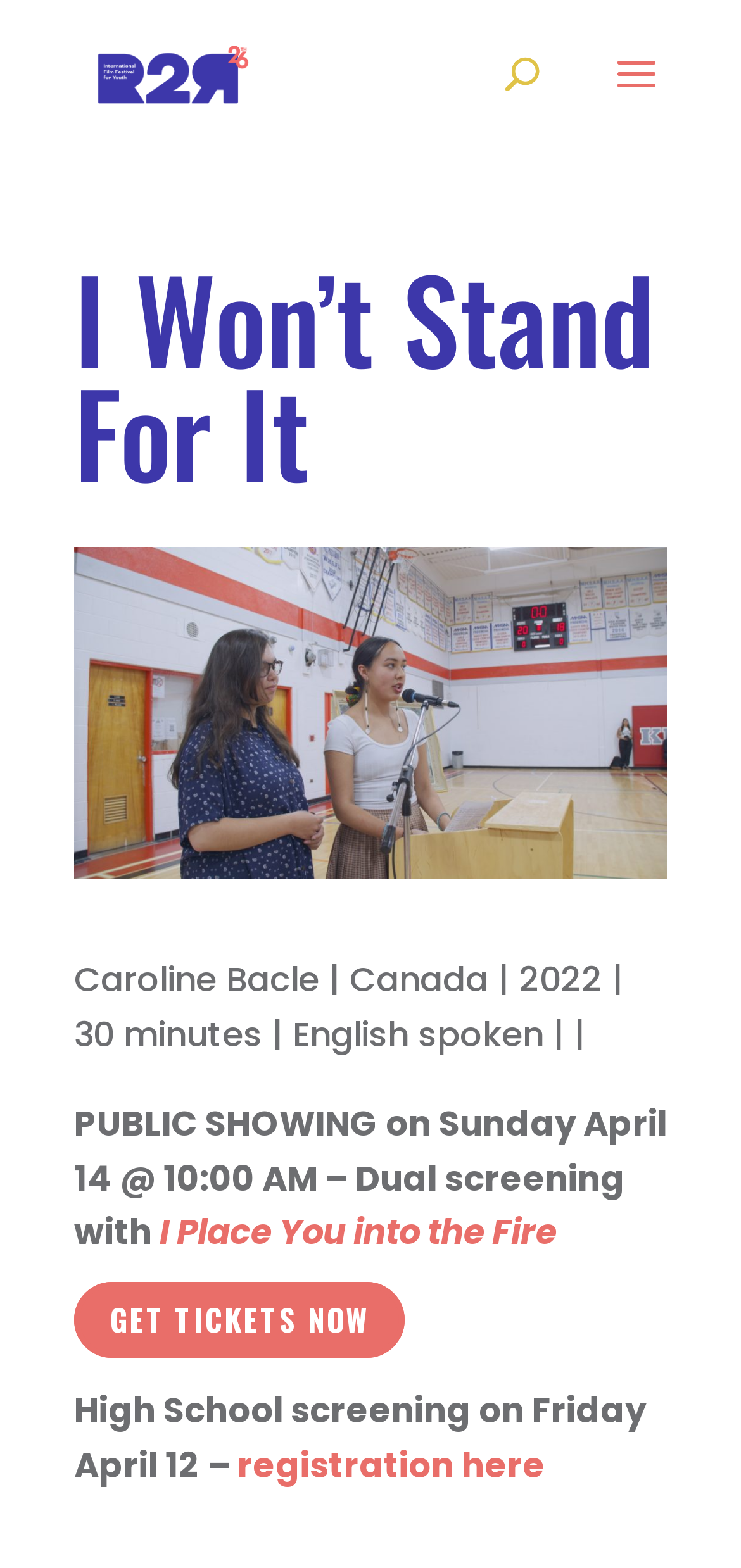Generate the text content of the main heading of the webpage.

I Won’t Stand For It